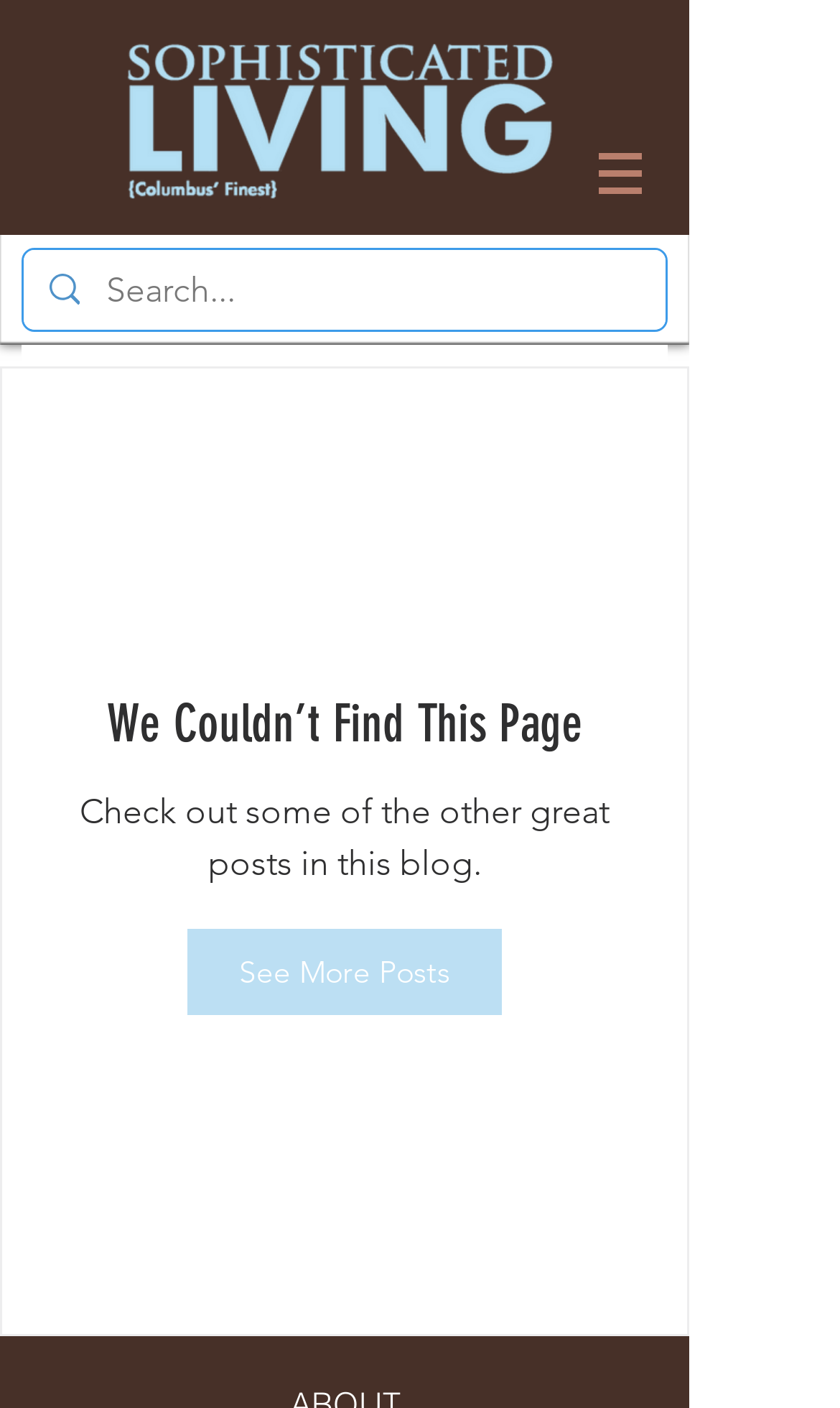Find the bounding box coordinates for the HTML element specified by: "See More Posts".

[0.223, 0.66, 0.597, 0.721]